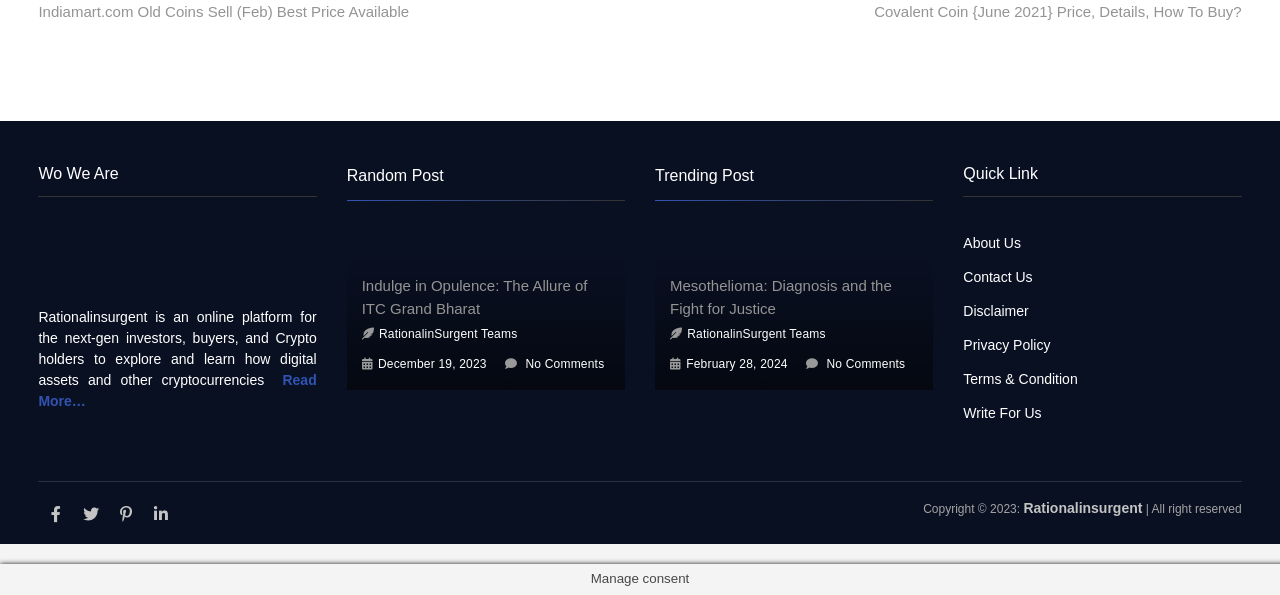Locate the bounding box coordinates of the clickable region necessary to complete the following instruction: "Visit the About Us page". Provide the coordinates in the format of four float numbers between 0 and 1, i.e., [left, top, right, bottom].

[0.753, 0.392, 0.97, 0.427]